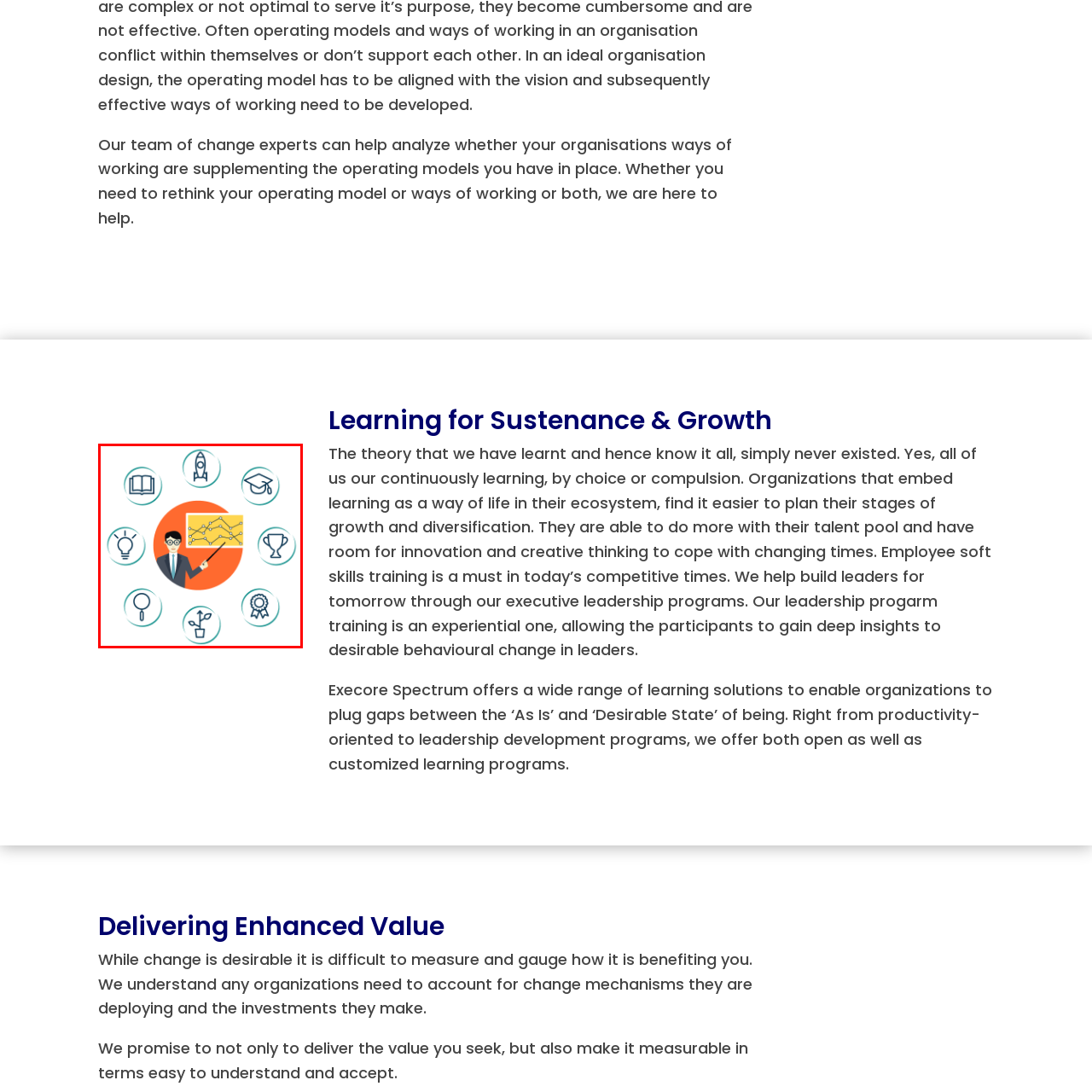Describe in detail the contents of the image highlighted within the red box.

The image titled "Learning Growth" features a professional wearing glasses and a suit, pointing at a yellow presentation board displaying a line graph, symbolizing analytical and growth-focused strategies. Surrounding the central figure are eight icons, each representing key elements of learning and innovation: a light bulb (ideas), a magnifying glass (research), a book (knowledge), a graduation cap (education), a rocket (growth), a trophy (achievement), a plant (development), and a medal (recognition). The vibrant orange background contrasts with the icons, emphasizing the interconnectedness of growth and learning in a professional setting, illustrating the importance of continuous improvement and skill enhancement for organizations.